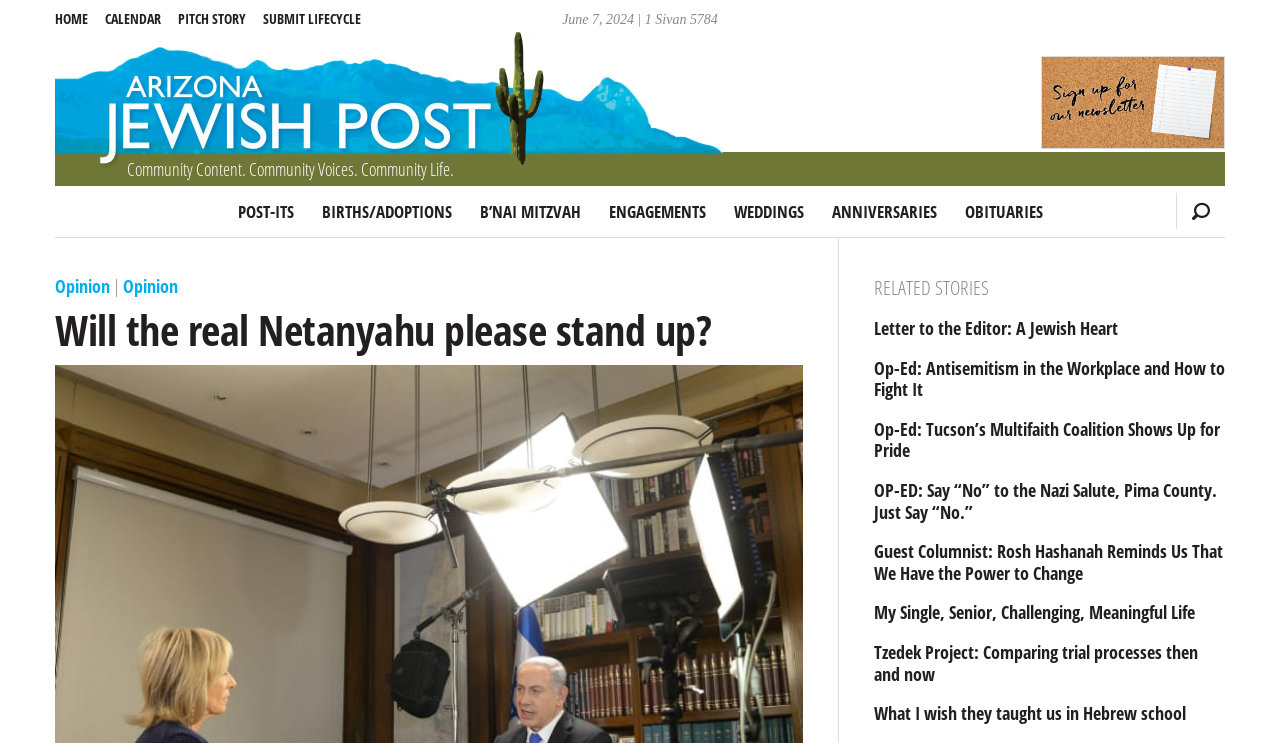What is the date displayed on the webpage?
Please use the image to deliver a detailed and complete answer.

The date is obtained from the StaticText element with bounding box coordinates [0.439, 0.016, 0.561, 0.036], which indicates that it is located at the top of the webpage.